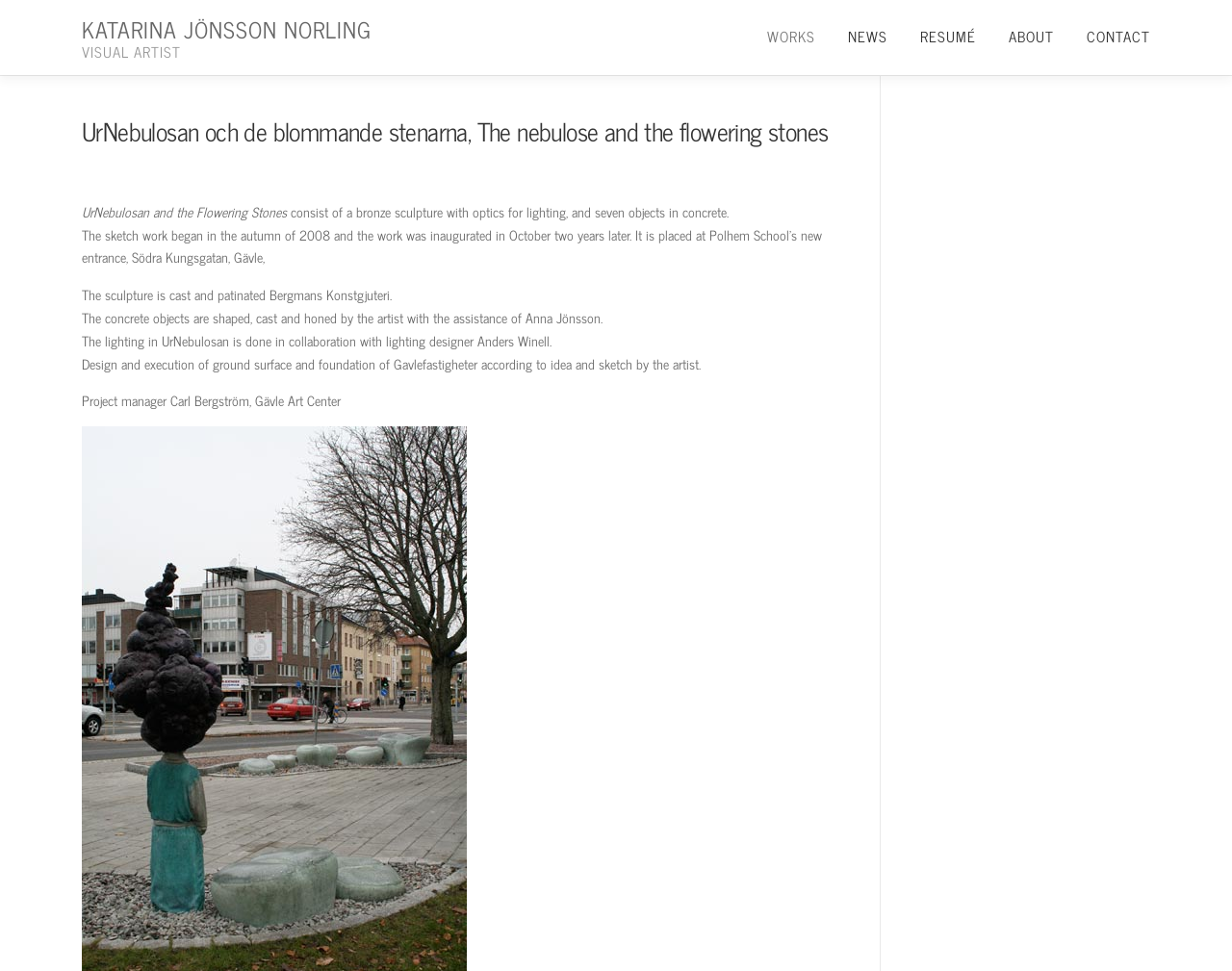Where is the sculpture placed?
Using the image, provide a concise answer in one word or a short phrase.

Polhem School’s new entrance, Södra Kungsgatan, Gävle